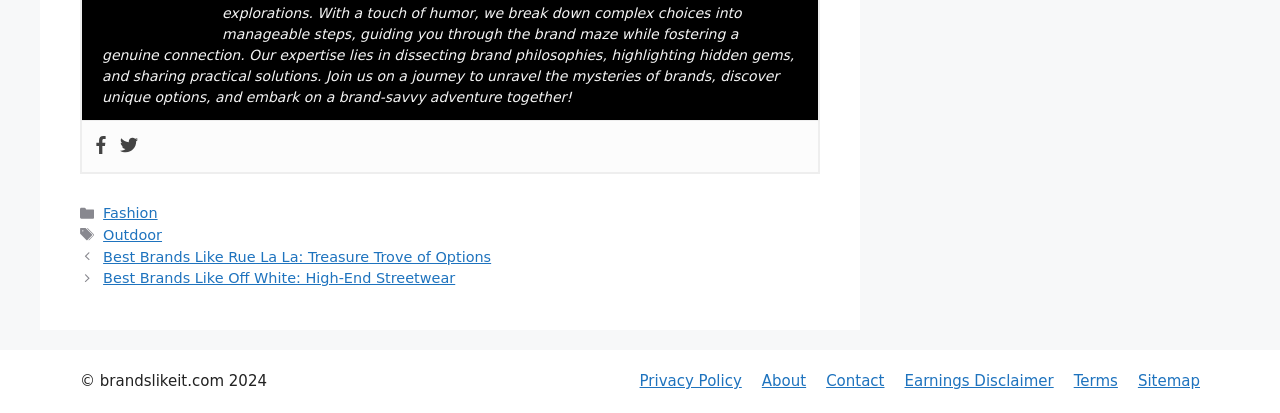Please specify the bounding box coordinates of the clickable region to carry out the following instruction: "View posts". The coordinates should be four float numbers between 0 and 1, in the format [left, top, right, bottom].

[0.062, 0.597, 0.641, 0.702]